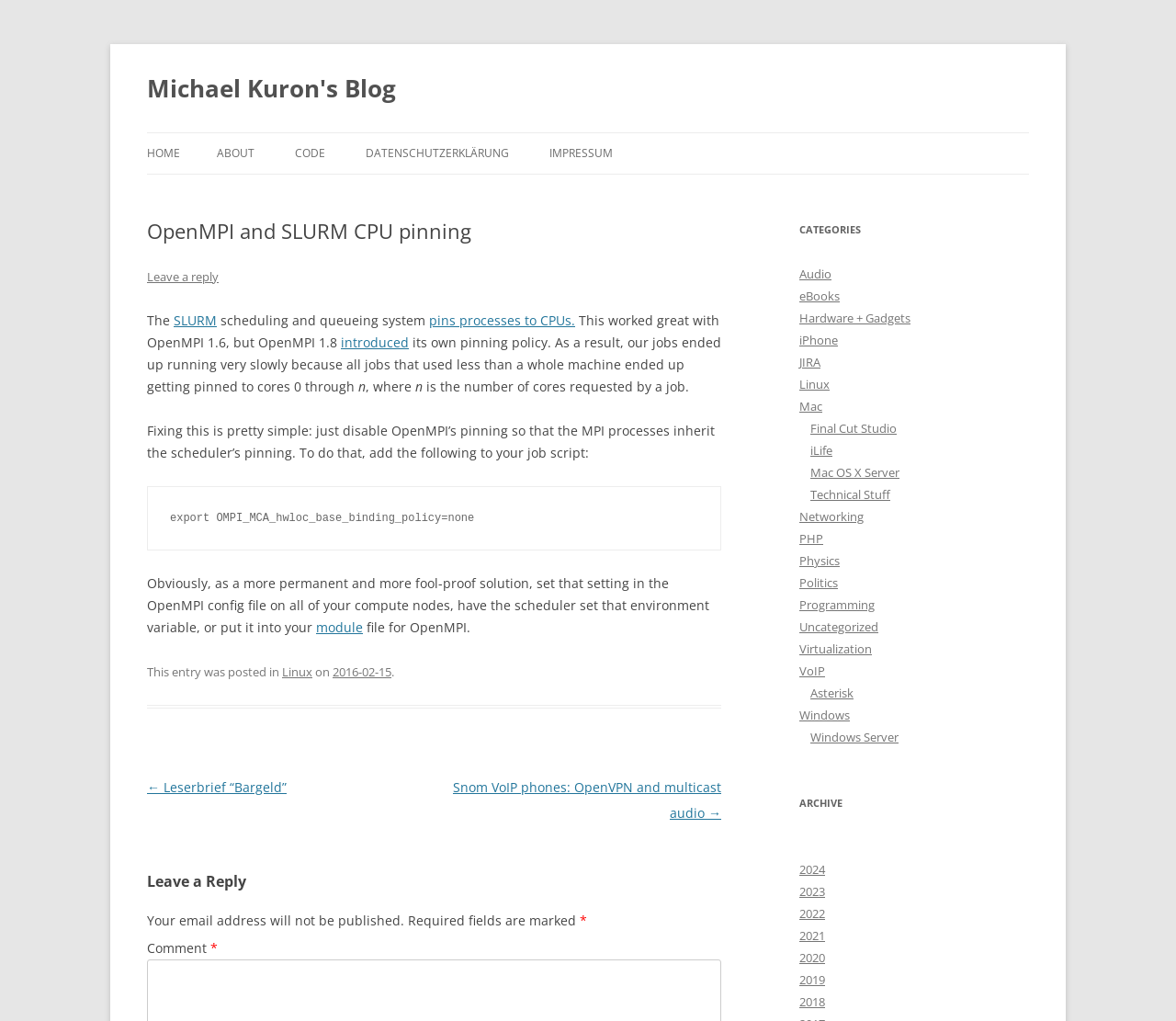Please answer the following question using a single word or phrase: 
When was this blog post published?

2016-02-15